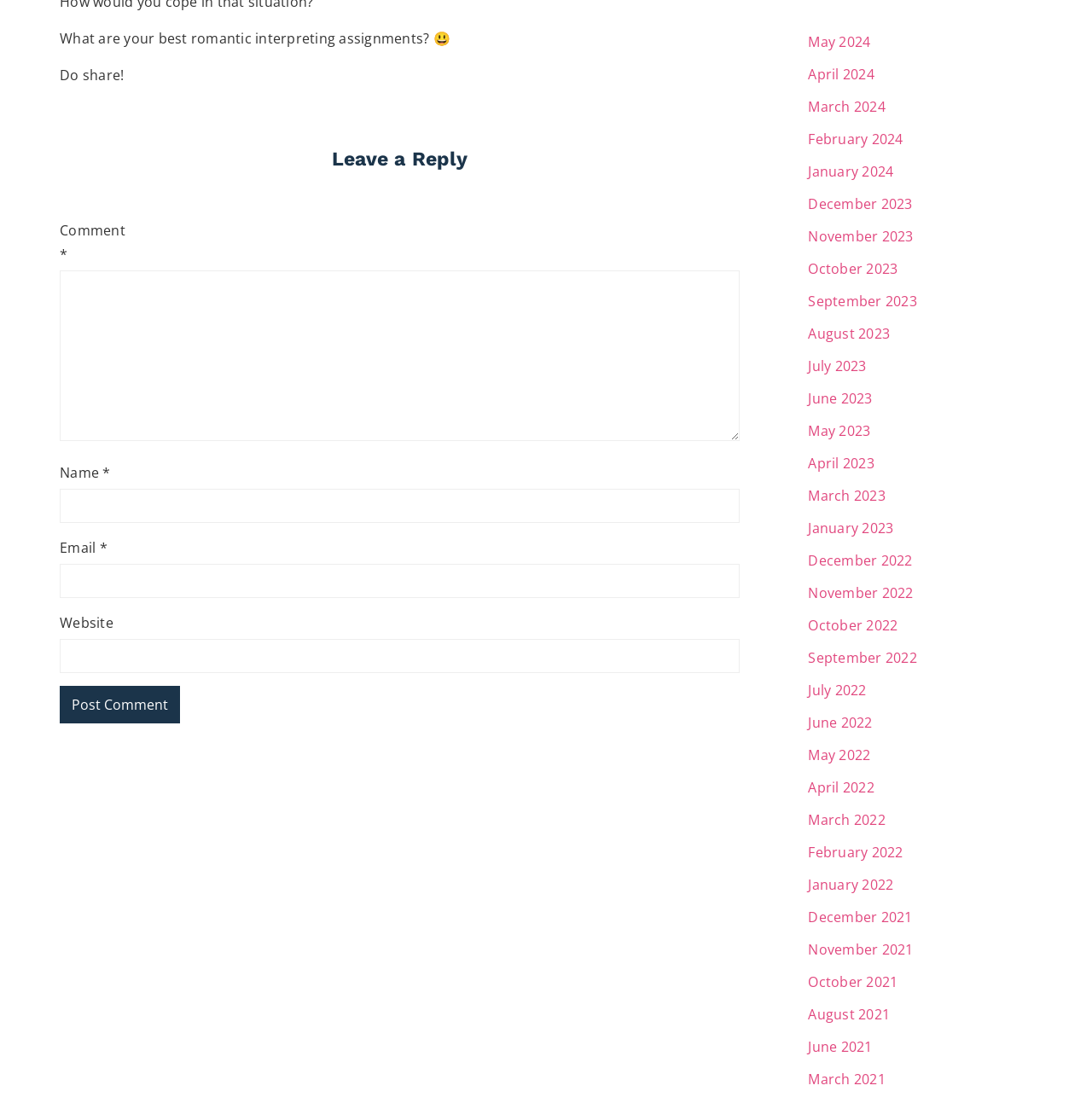Locate the bounding box of the UI element based on this description: "name="submit" value="Post Comment"". Provide four float numbers between 0 and 1 as [left, top, right, bottom].

[0.055, 0.622, 0.165, 0.656]